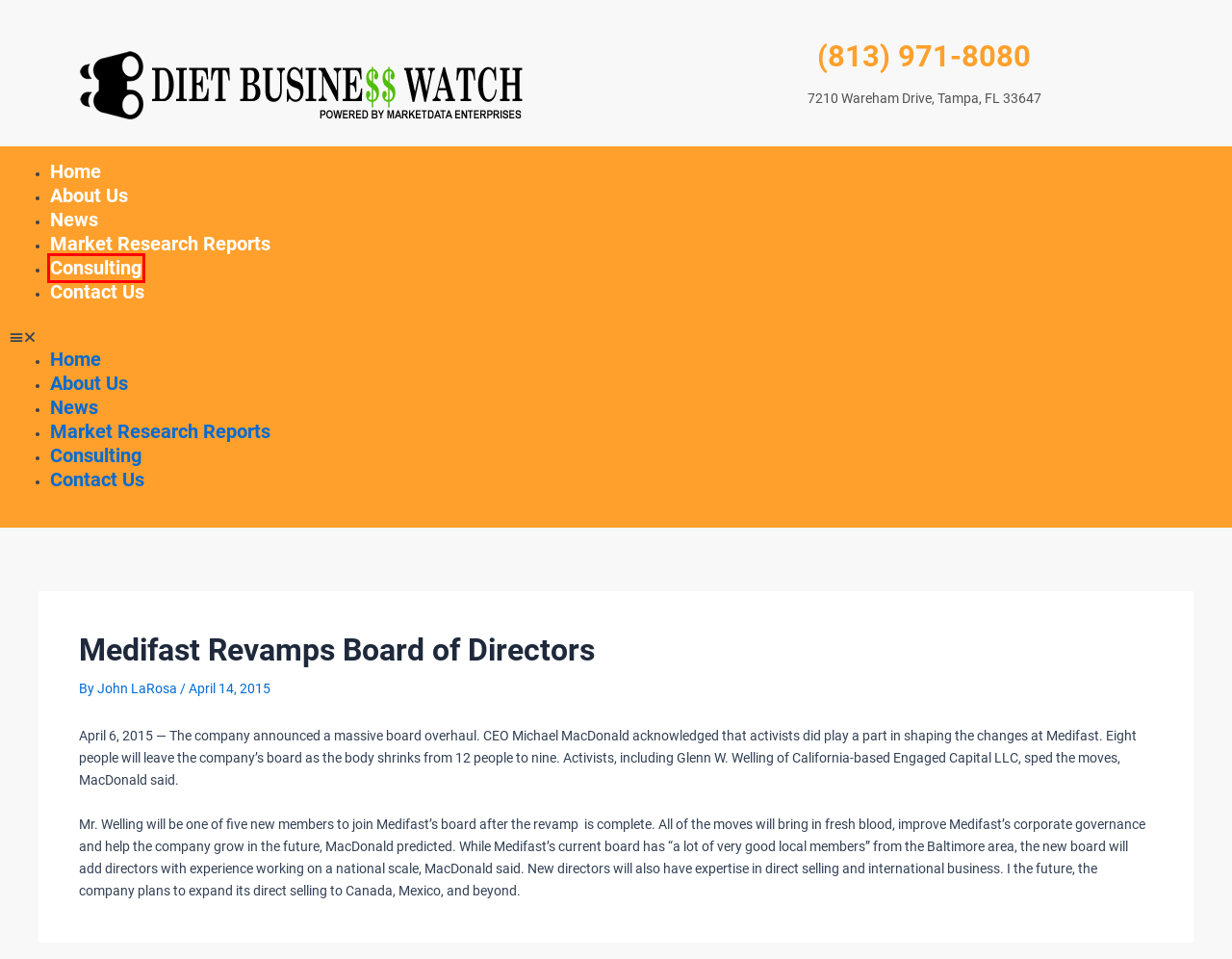You have a screenshot of a webpage with a red bounding box around an element. Choose the best matching webpage description that would appear after clicking the highlighted element. Here are the candidates:
A. Weight Loss Diet Market Research
B. Consulting – Diet Business Watch
C. News – Diet Business Watch
D. Diet Business Watch – To Bring Those Tracking the Weight Loss Market The Latest Industry News
E. About Us – Diet Business Watch
F. John LaRosa – Diet Business Watch
G. Contact Us – Diet Business Watch
H. Medifast Reports Q4 & 2014 Results – Diet Business Watch

B